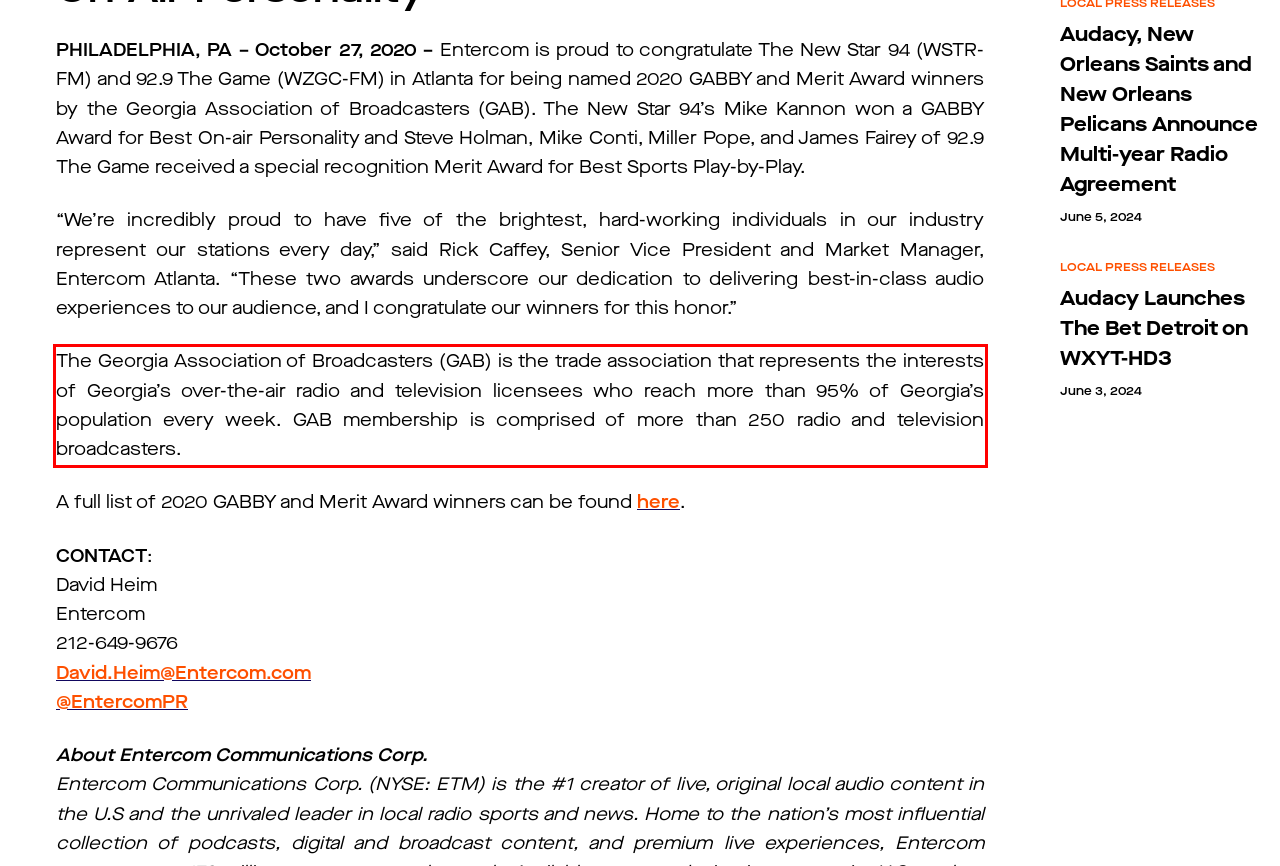In the given screenshot, locate the red bounding box and extract the text content from within it.

The Georgia Association of Broadcasters (GAB) is the trade association that represents the interests of Georgia’s over-the-air radio and television licensees who reach more than 95% of Georgia’s population every week. GAB membership is comprised of more than 250 radio and television broadcasters.